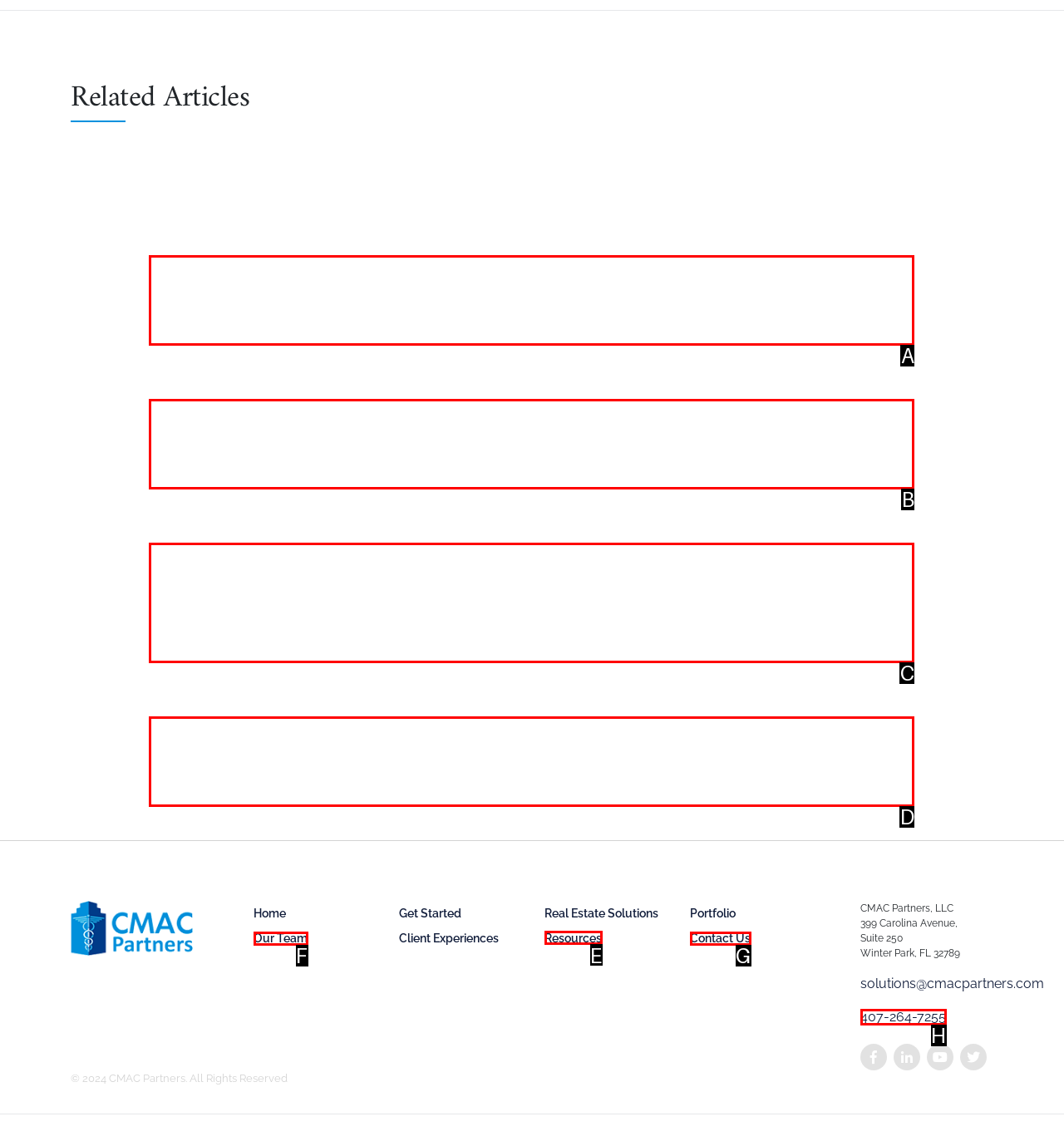Identify which lettered option to click to carry out the task: Learn about 'Dogtrail'. Provide the letter as your answer.

None